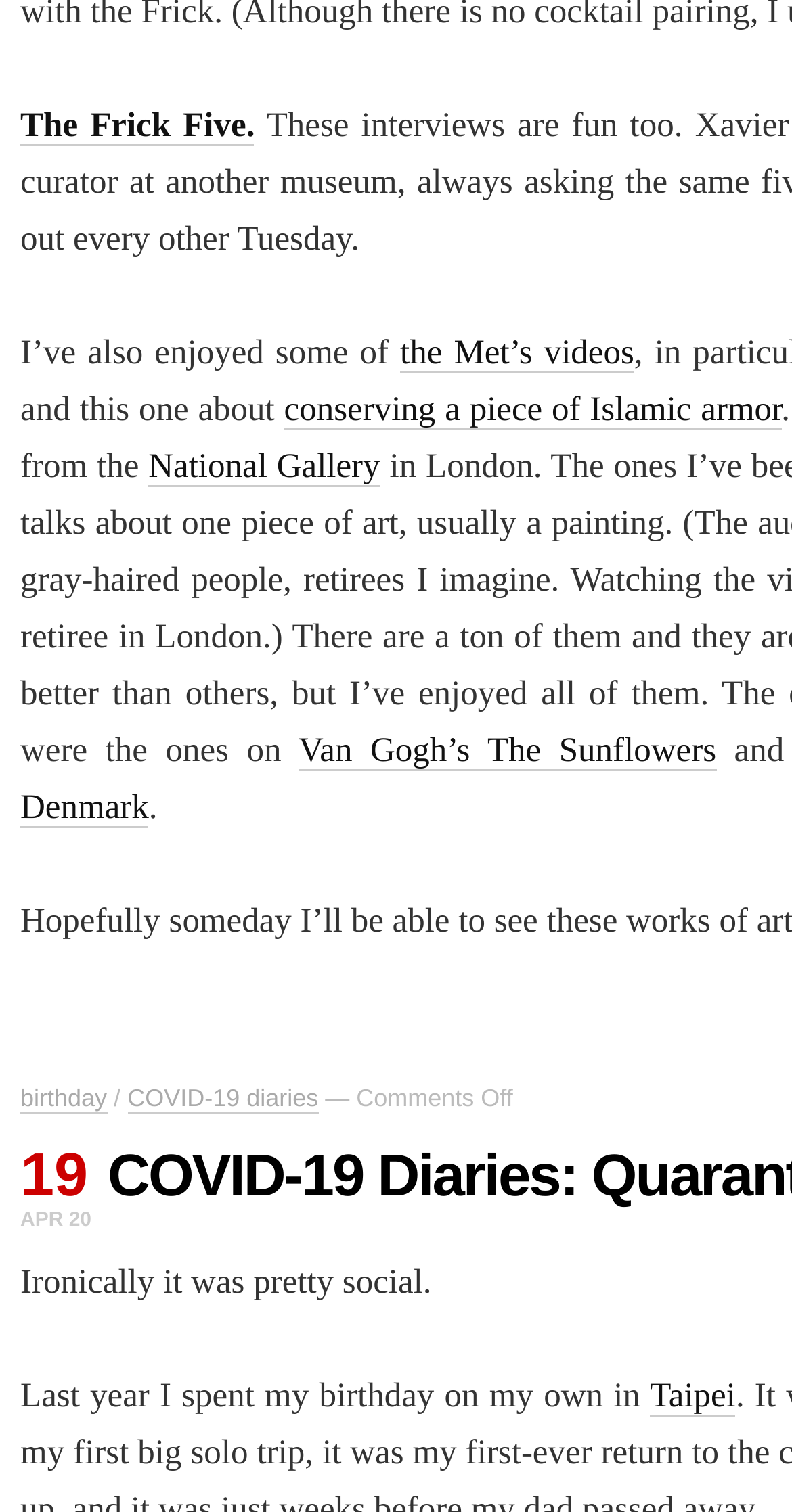Respond concisely with one word or phrase to the following query:
What is the author's birthday experience last year?

Spent on my own in Taipei